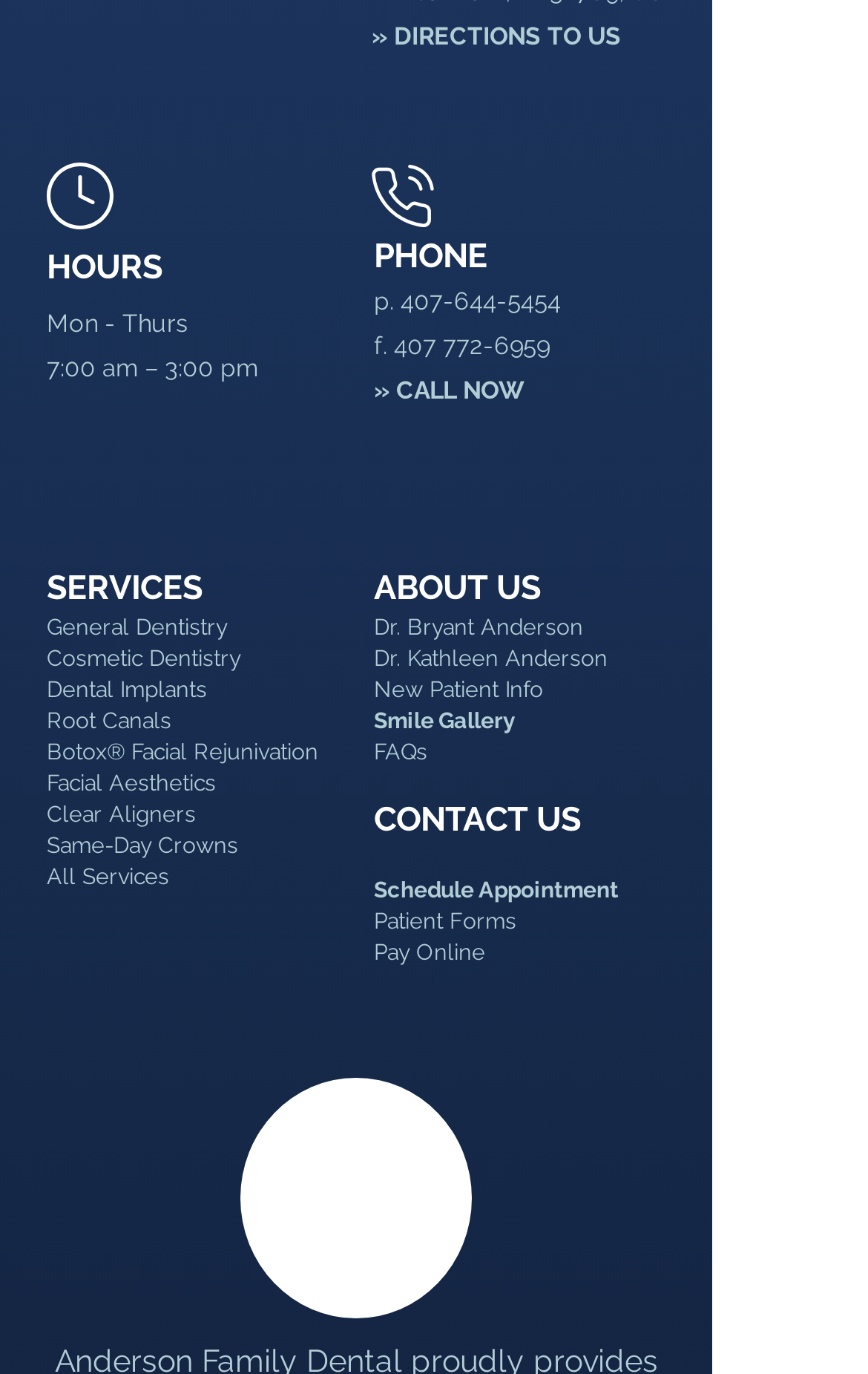What is the business hours?
Please respond to the question with a detailed and well-explained answer.

I found the business hours by looking at the 'HOURS' section, which is a heading element. Underneath it, I saw the text 'Mon - Thurs' and '7:00 am – 3:00 pm', which indicates the business hours.